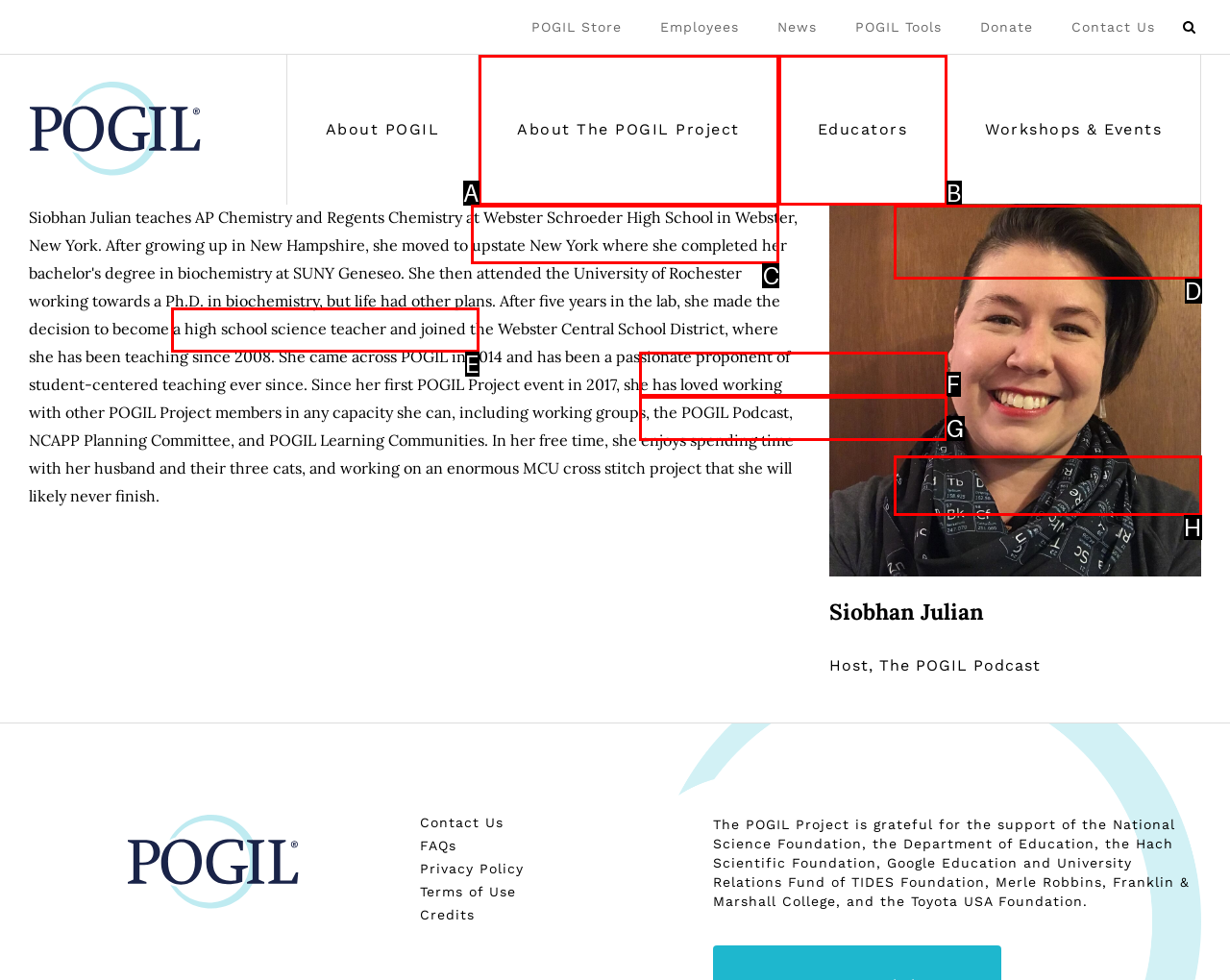Based on the description: PAC: Collaborative Feedback Sessions, select the HTML element that fits best. Provide the letter of the matching option.

H